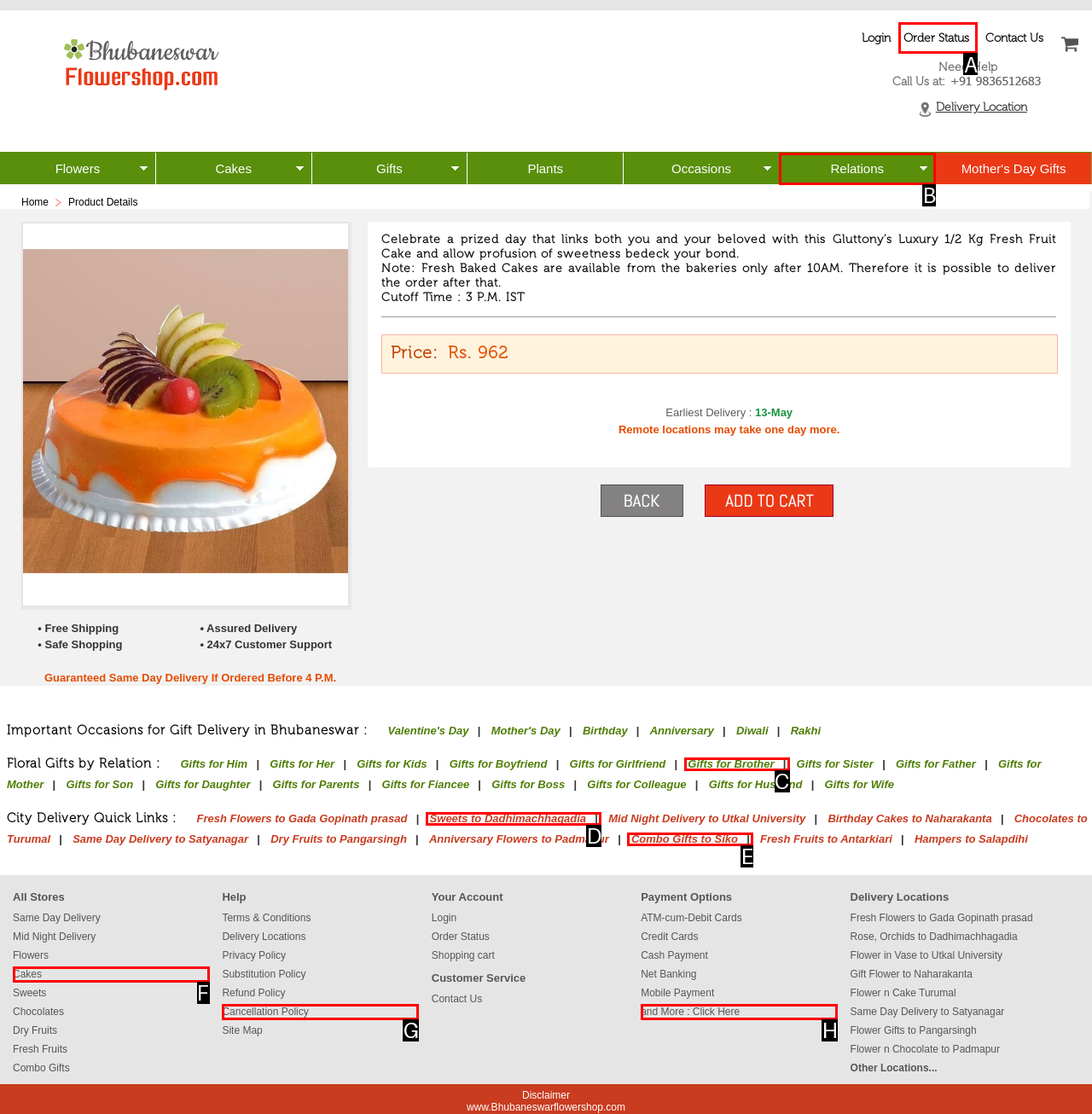Identify the correct UI element to click to achieve the task: View 'Order Status'.
Answer with the letter of the appropriate option from the choices given.

A